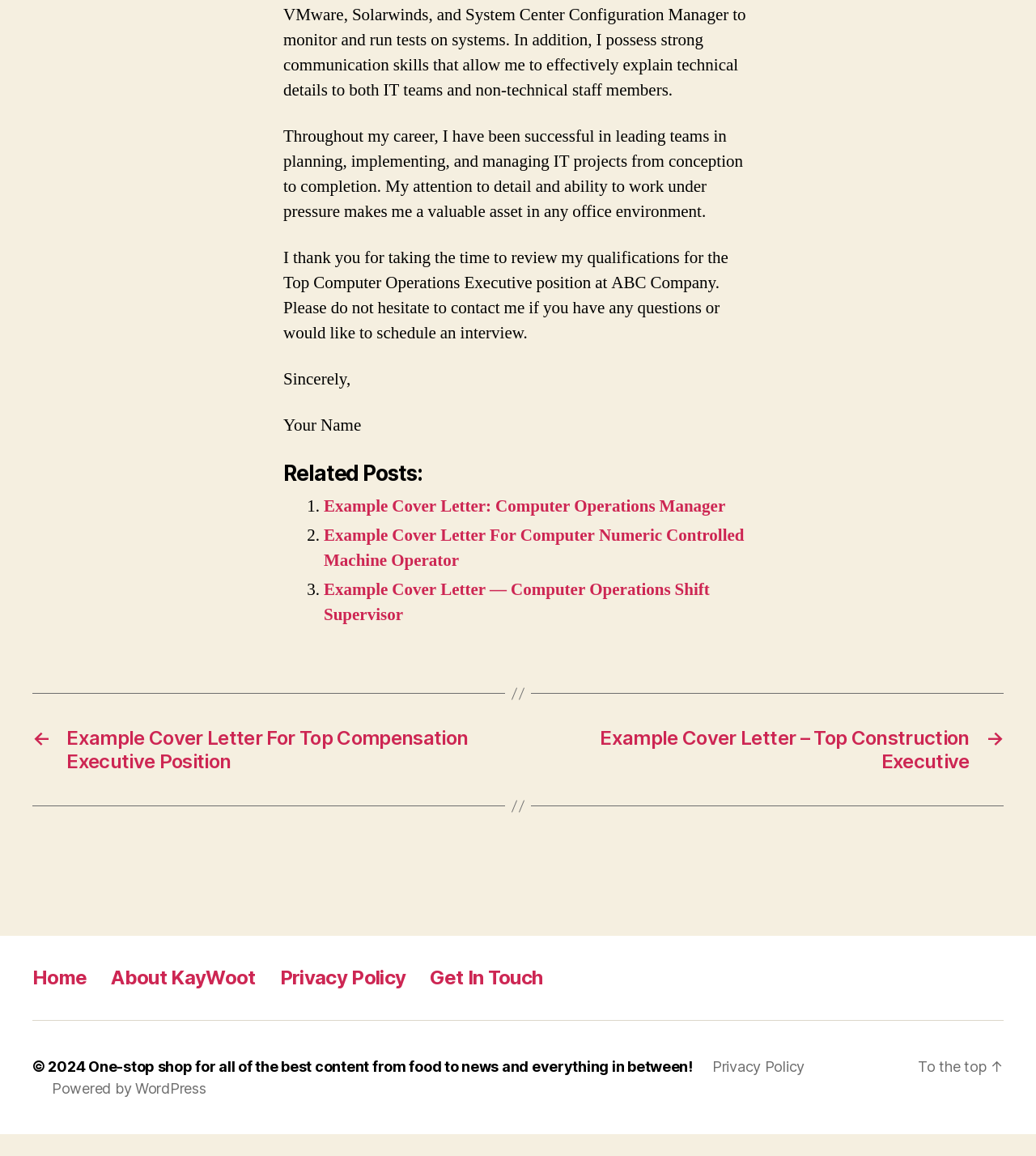Please locate the bounding box coordinates of the region I need to click to follow this instruction: "Click on 'Example Cover Letter: Computer Operations Manager'".

[0.312, 0.448, 0.7, 0.466]